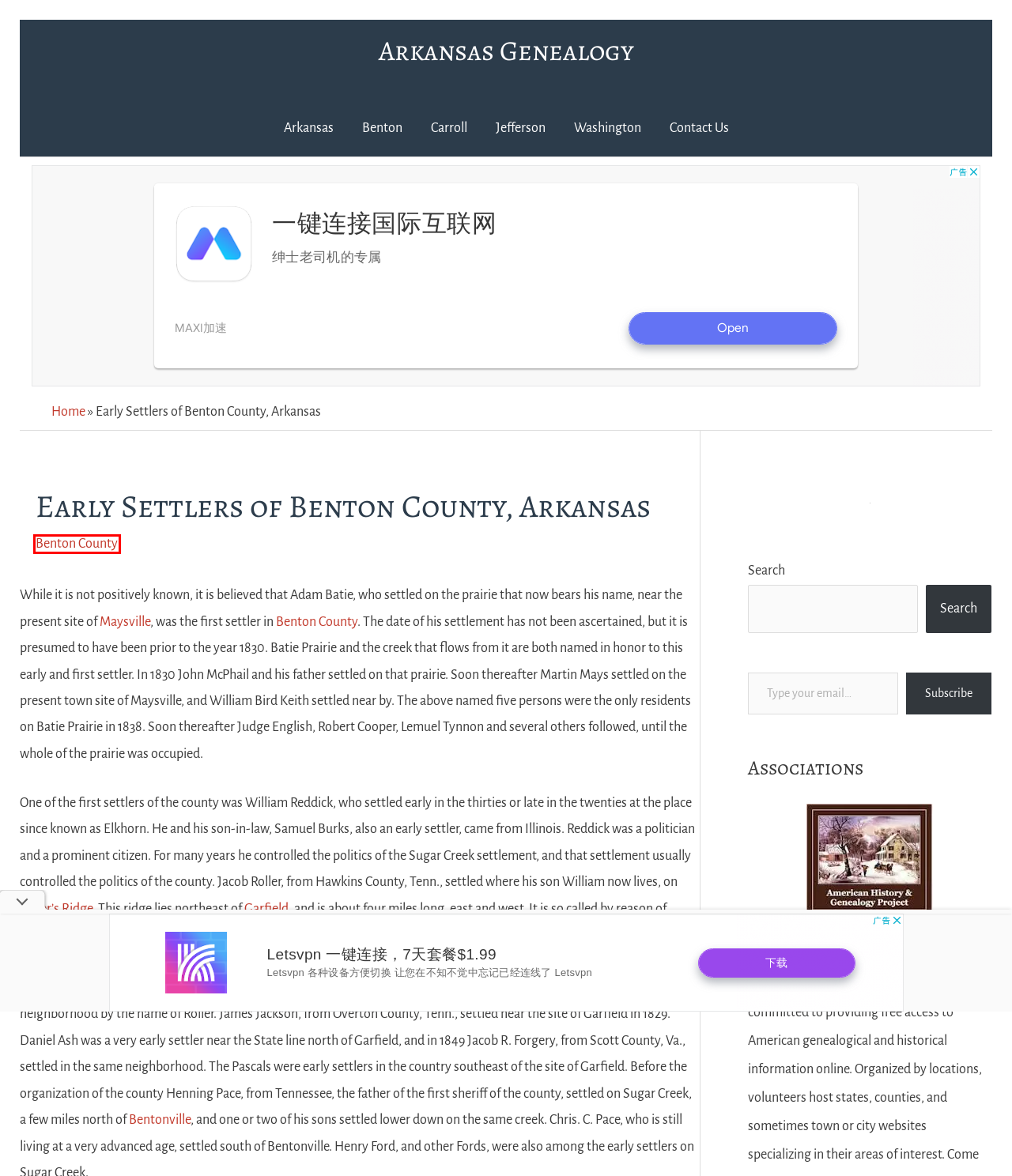Given a webpage screenshot with a red bounding box around a particular element, identify the best description of the new webpage that will appear after clicking on the element inside the red bounding box. Here are the candidates:
A. Benton County Archives – Arkansas Genealogy
B. Arkansas County Arkansas Genealogy – Arkansas Genealogy
C. Bentonville, Arkansas – Arkansas Genealogy
D. Contact Us – Arkansas Genealogy
E. Jefferson County, Arkansas Genealogy and History – Arkansas Genealogy
F. Benton County, Arkansas Genealogy and History – Arkansas Genealogy
G. Roller Township, Arkansas – Arkansas Genealogy
H. Garfield Township – Arkansas Genealogy

A